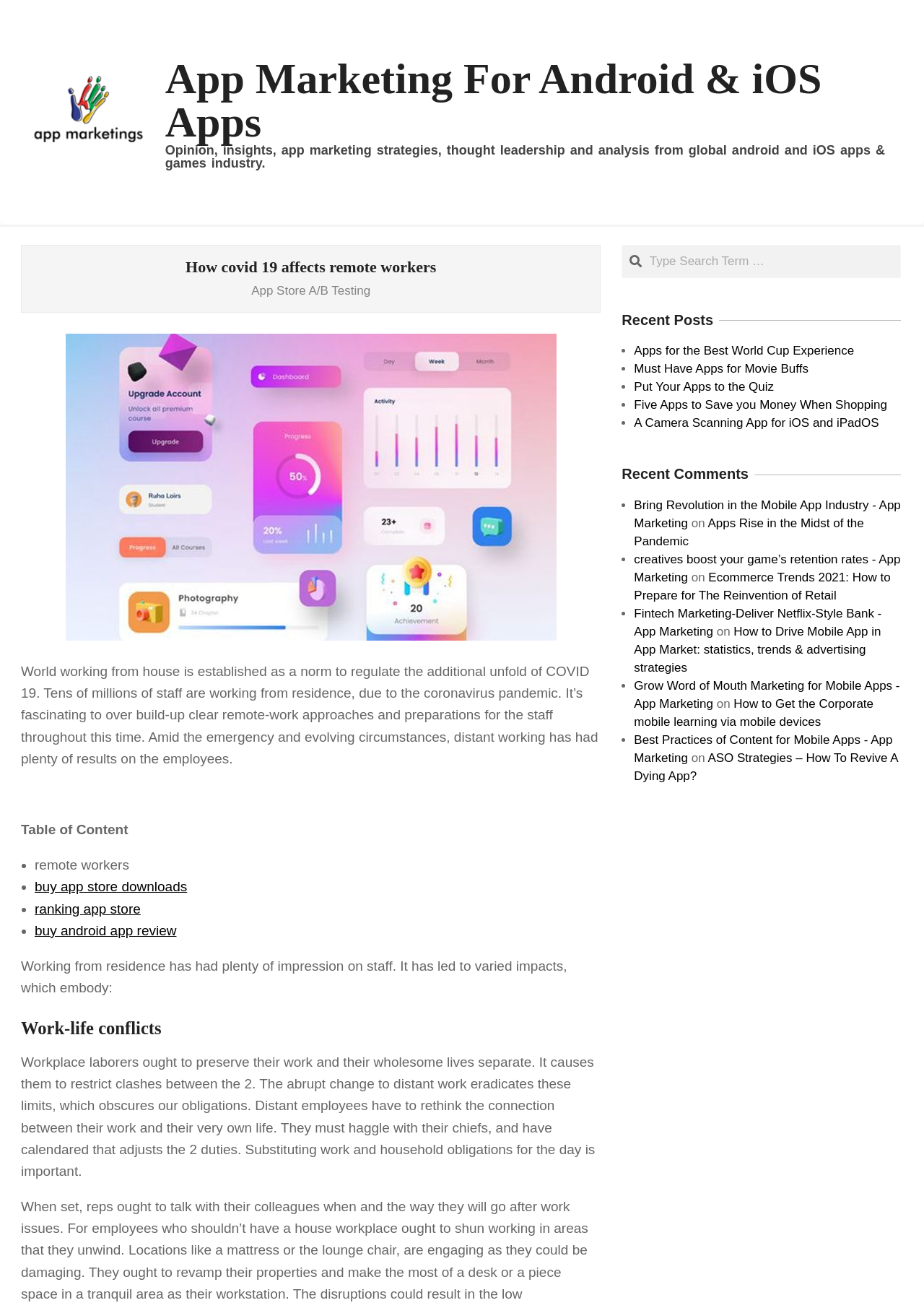Respond to the question below with a single word or phrase: What is the topic of the article?

Covid 19 and remote workers